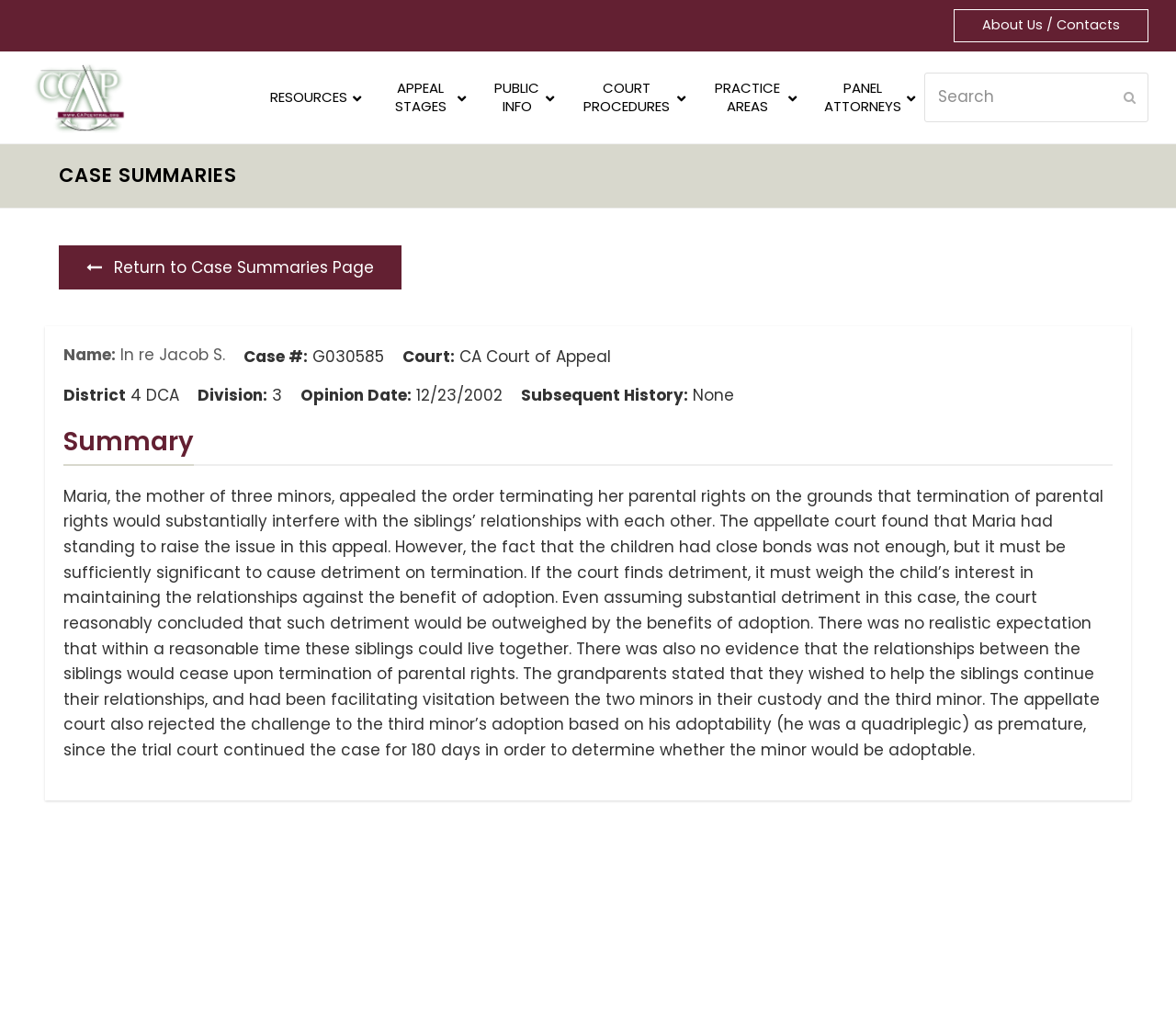Given the description: "Return to Case Summaries Page", determine the bounding box coordinates of the UI element. The coordinates should be formatted as four float numbers between 0 and 1, [left, top, right, bottom].

[0.05, 0.24, 0.341, 0.283]